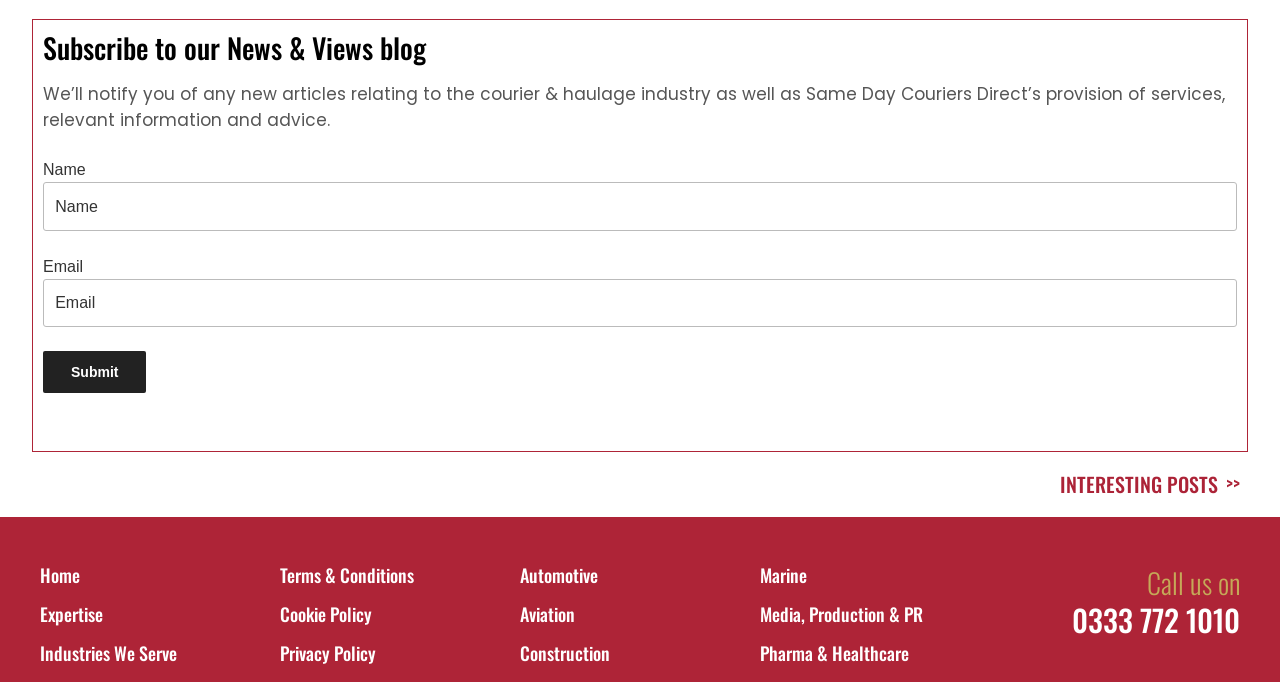Identify the bounding box coordinates of the part that should be clicked to carry out this instruction: "Click the INTERESTING POSTS link".

[0.828, 0.693, 0.958, 0.725]